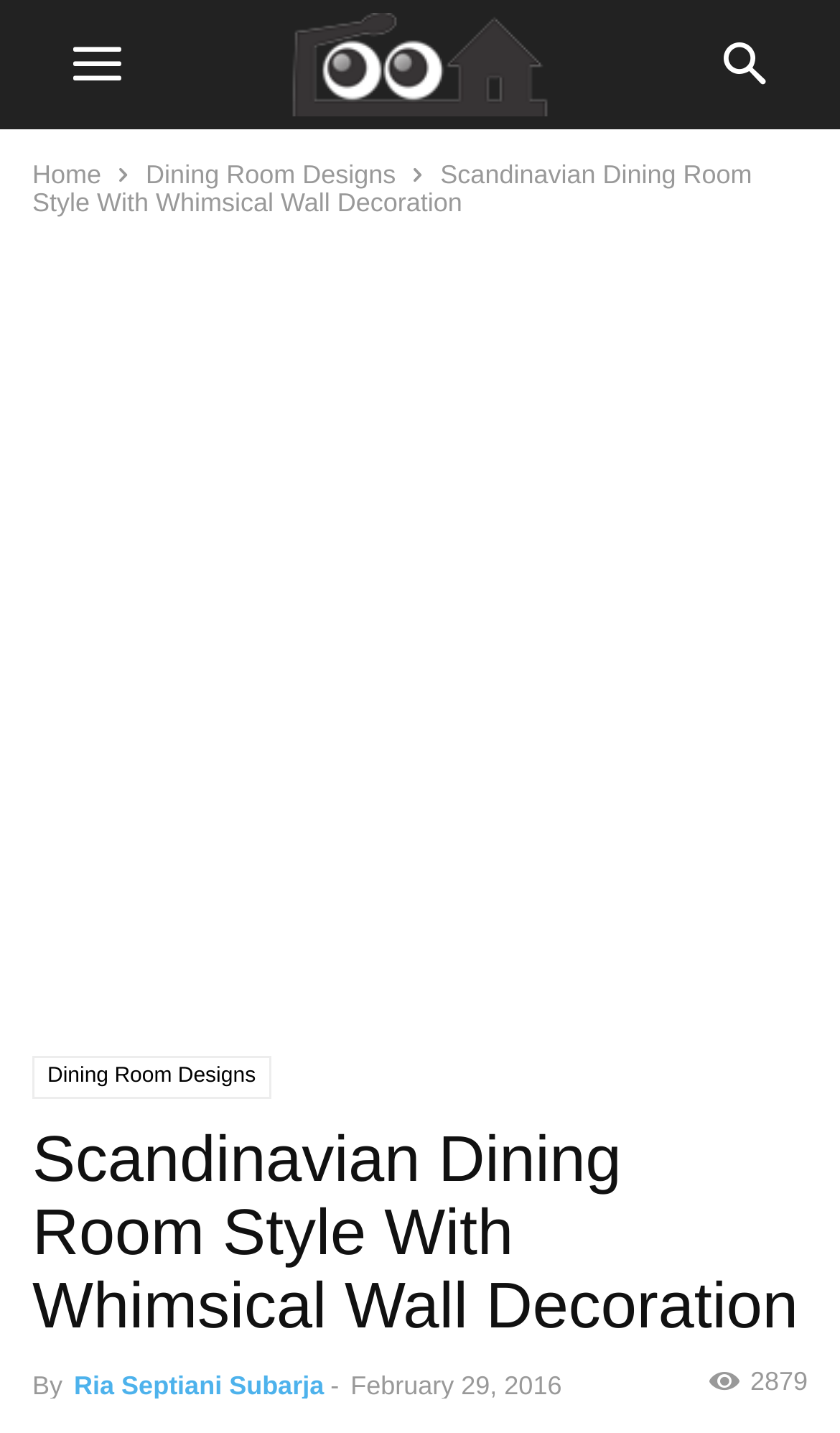When was this article published?
Based on the image, give a concise answer in the form of a single word or short phrase.

February 29, 2016